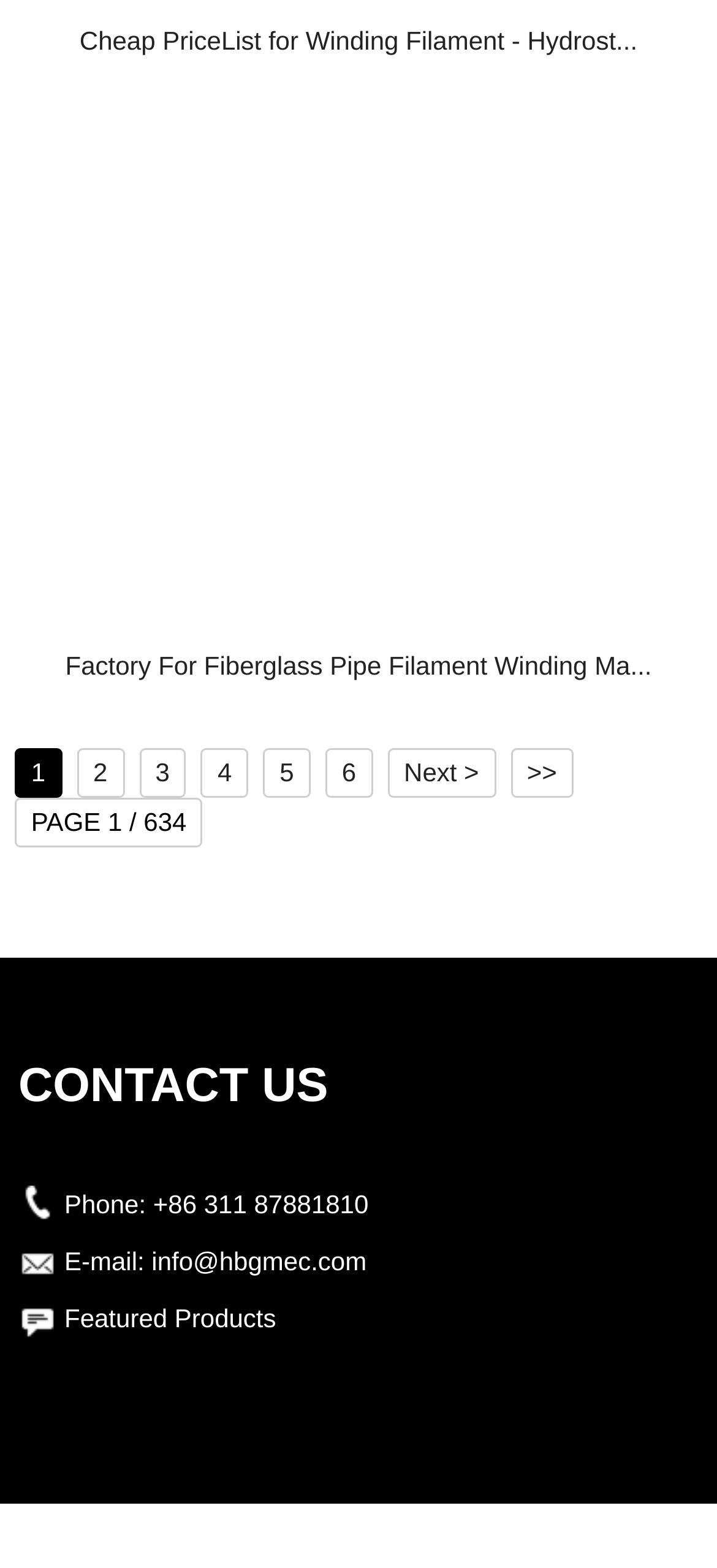What is the phone number for contact?
Provide a concise answer using a single word or phrase based on the image.

+86 311 87881810